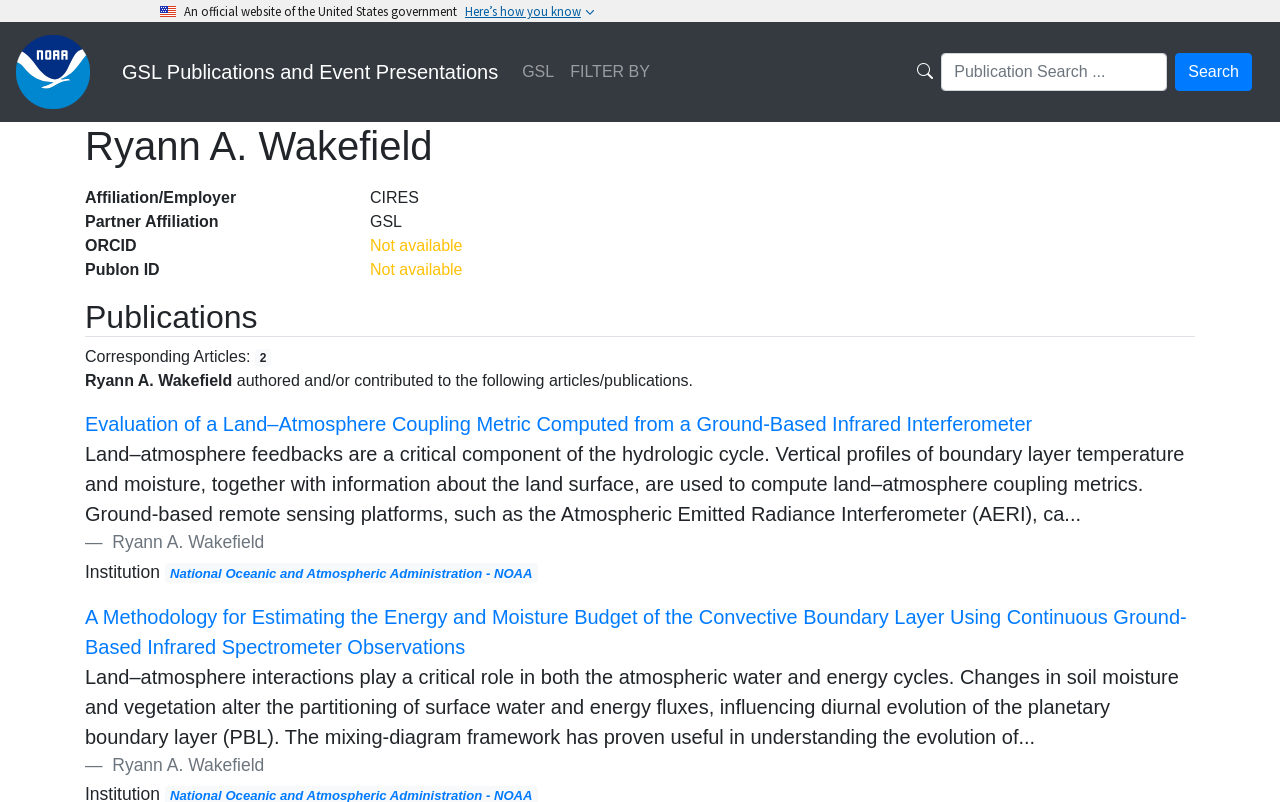Find the bounding box coordinates of the element you need to click on to perform this action: 'Visit the National Oceanic Atmospheric Administration website'. The coordinates should be represented by four float values between 0 and 1, in the format [left, top, right, bottom].

[0.012, 0.074, 0.083, 0.101]